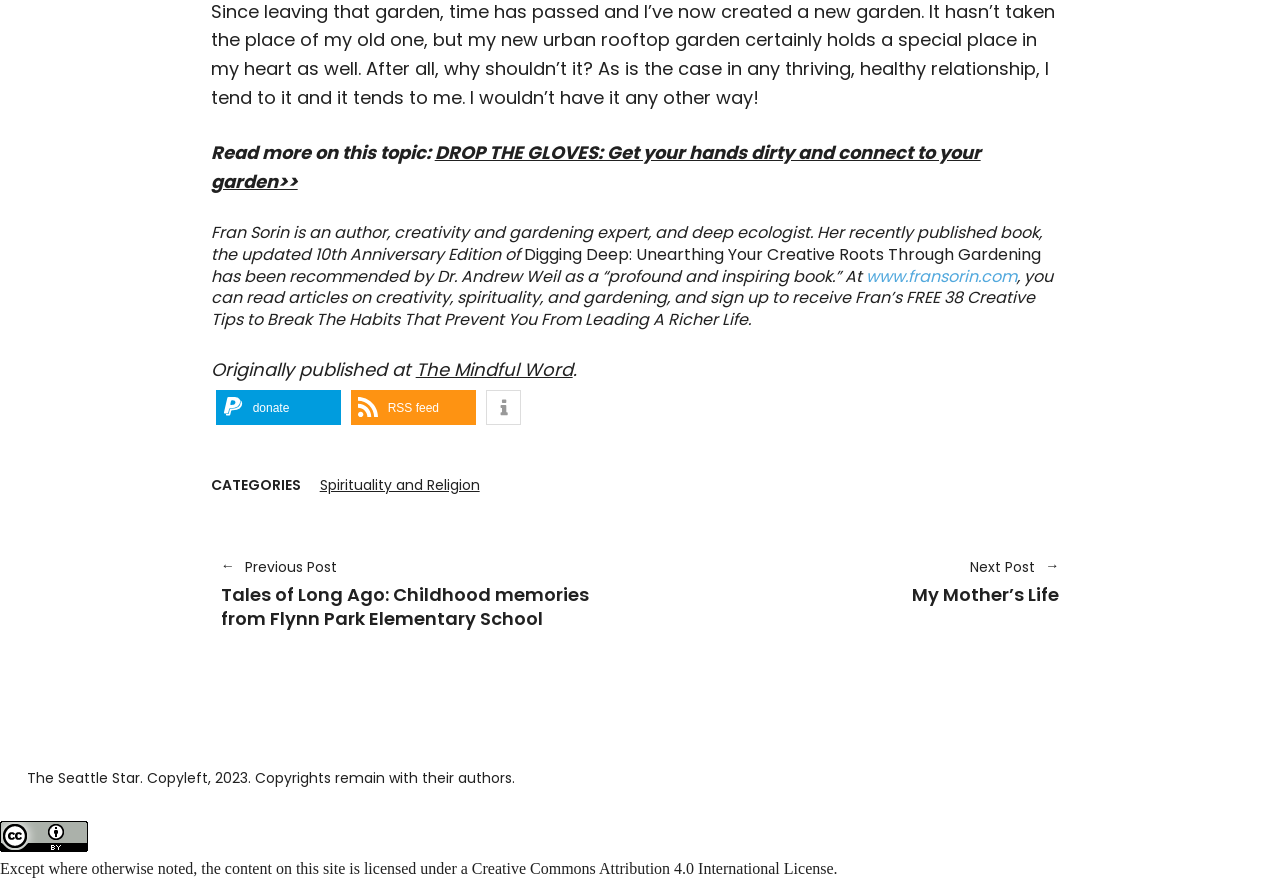What is the name of the website of Fran Sorin?
Please provide a comprehensive and detailed answer to the question.

The answer can be found in the link 'www.fransorin.com' which is mentioned as the website of Fran Sorin where one can read articles on creativity, spirituality, and gardening, and sign up to receive Fran’s FREE 38 Creative Tips.